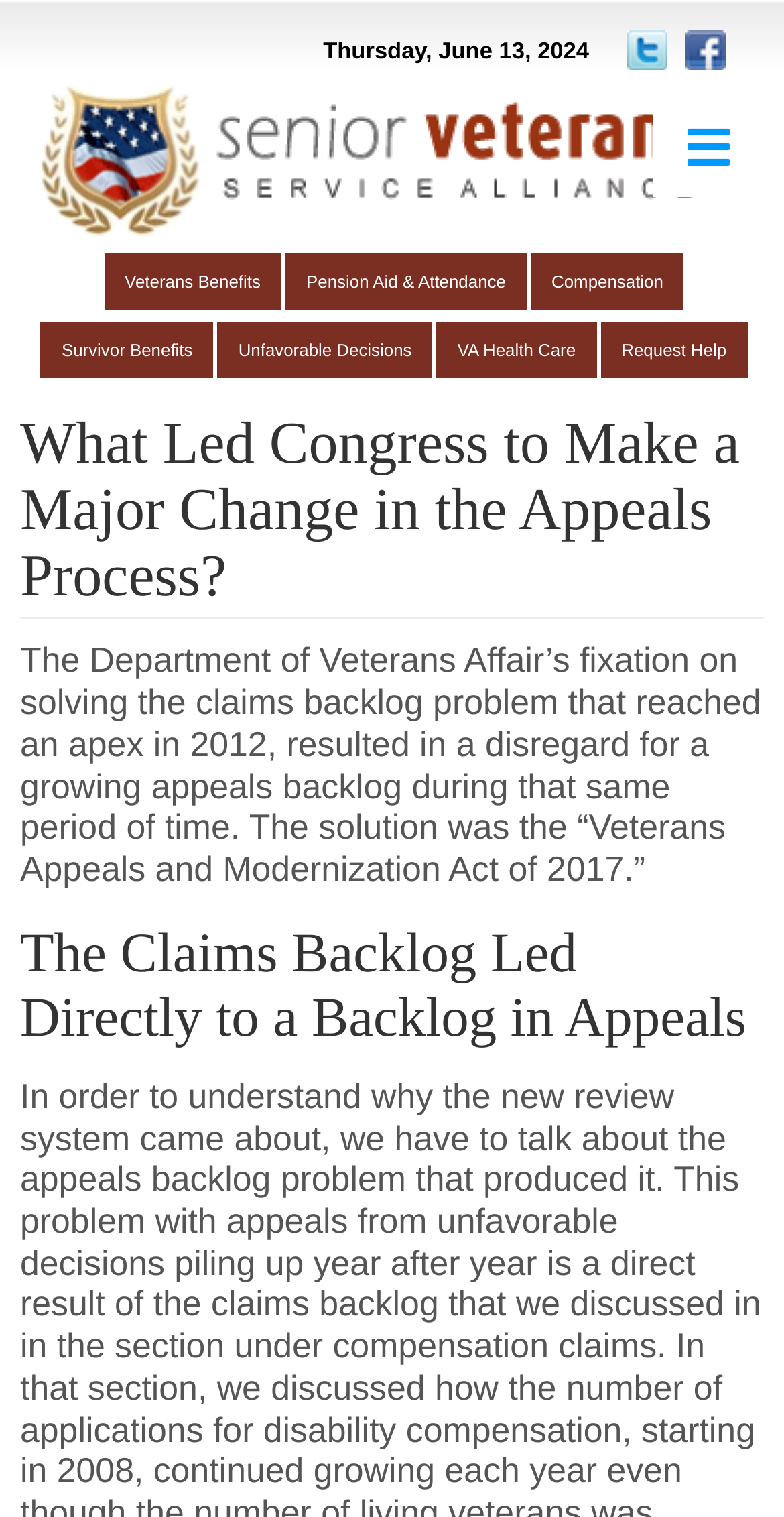Determine the bounding box coordinates for the element that should be clicked to follow this instruction: "Click on Twitter link". The coordinates should be given as four float numbers between 0 and 1, in the format [left, top, right, bottom].

[0.762, 0.023, 0.851, 0.044]